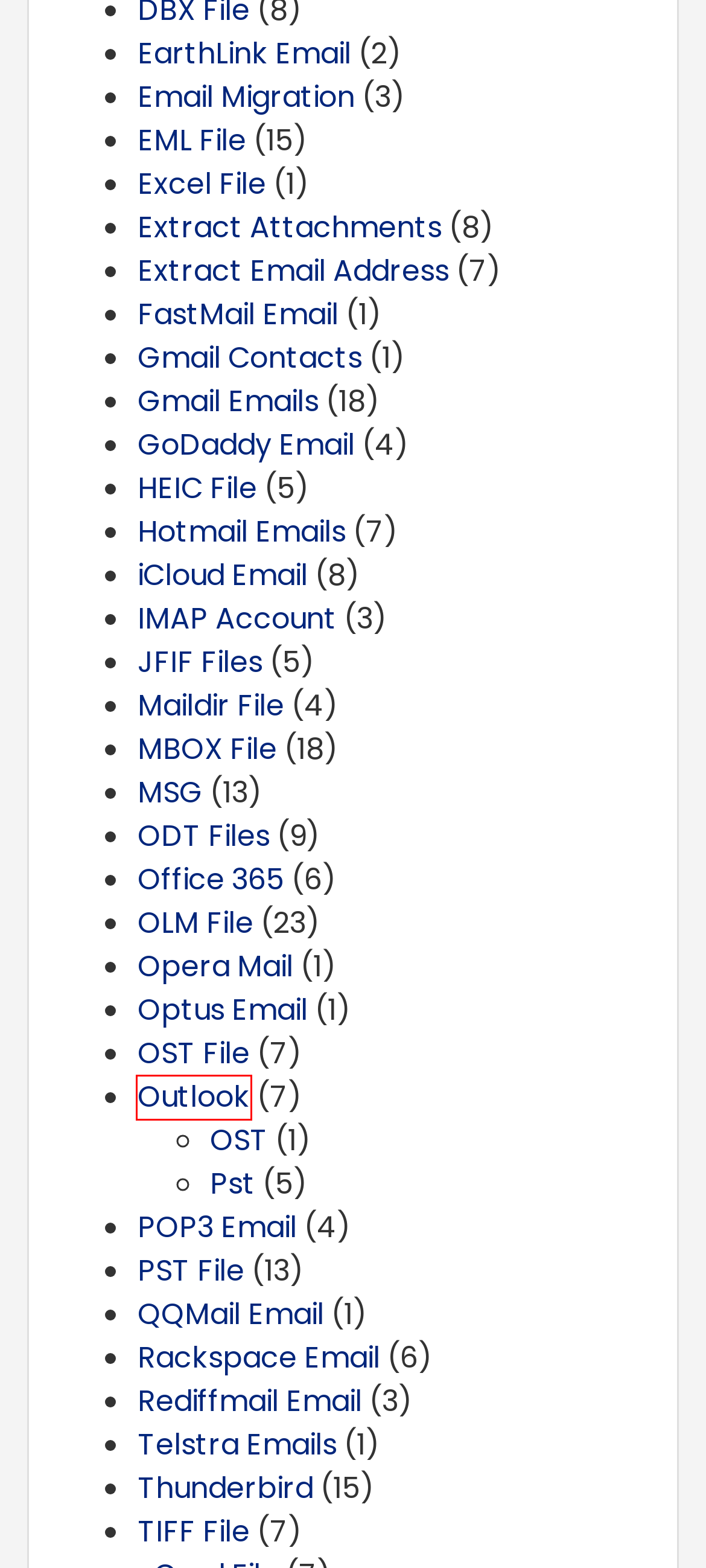Look at the screenshot of a webpage where a red bounding box surrounds a UI element. Your task is to select the best-matching webpage description for the new webpage after you click the element within the bounding box. The available options are:
A. IMAP Account Archives
B. PST File Archives
C. Outlook Archives
D. Office 365 Archives
E. Pst Archives
F. Gmail Emails Archives
G. Gmail Contacts Archives
H. Hotmail Emails Archives

C